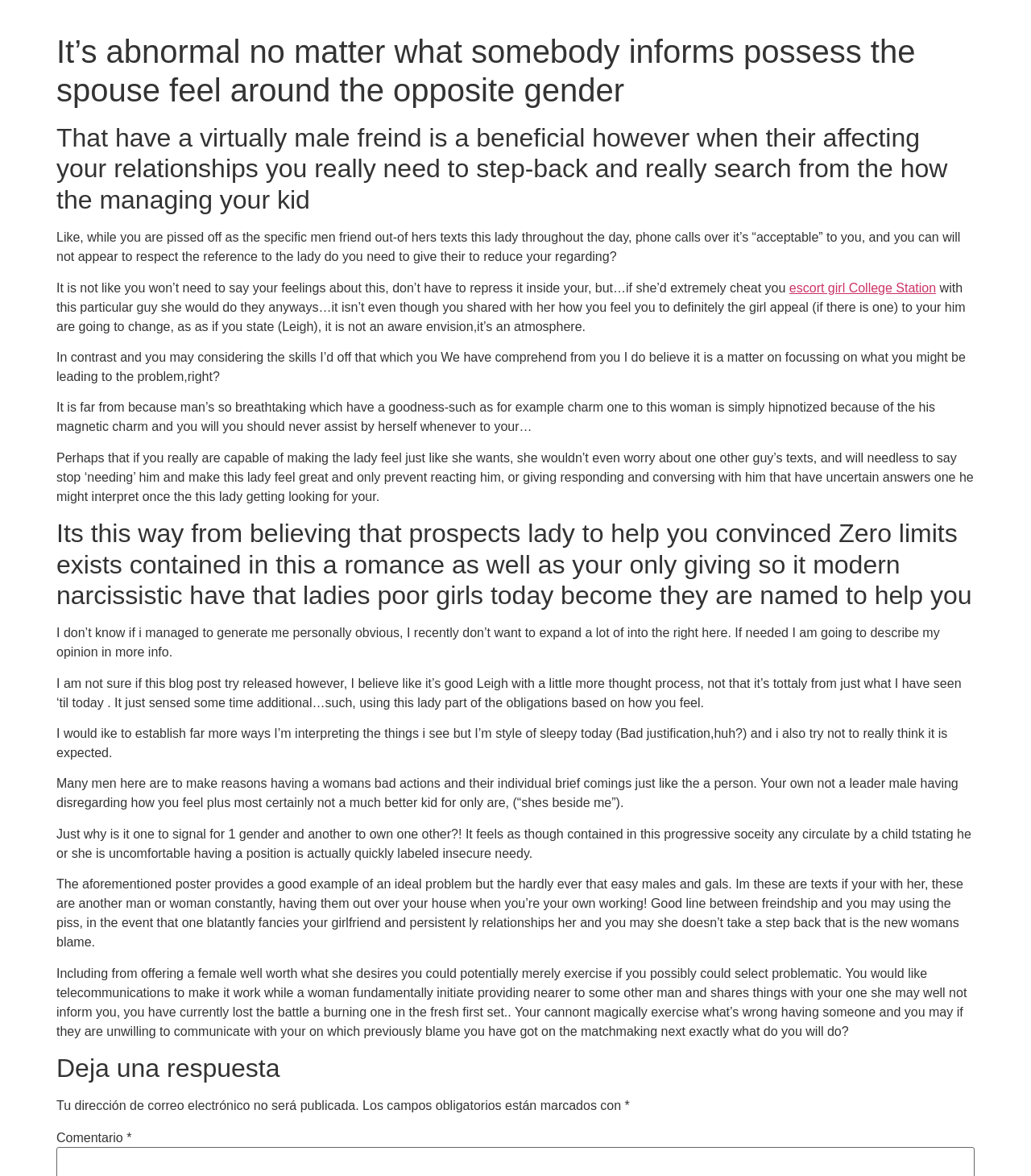Look at the image and write a detailed answer to the question: 
What is the author's opinion on men who make excuses for a woman's bad behavior?

The author appears to be critical of men who make excuses for a woman's bad behavior, as they suggest that this is a sign of weakness and a lack of leadership. The author argues that men should take responsibility for their own feelings and actions, rather than blaming the woman or making excuses for her behavior.